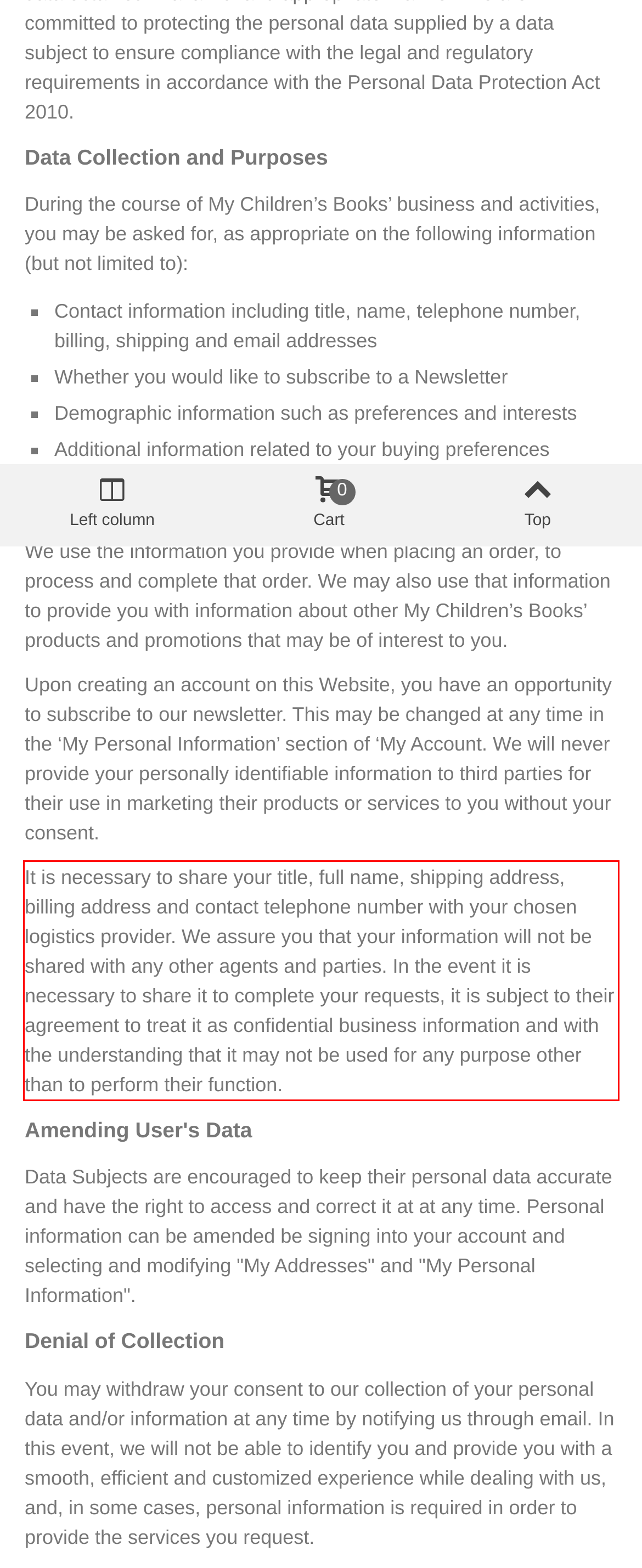Analyze the screenshot of the webpage that features a red bounding box and recognize the text content enclosed within this red bounding box.

It is necessary to share your title, full name, shipping address, billing address and contact telephone number with your chosen logistics provider. We assure you that your information will not be shared with any other agents and parties. In the event it is necessary to share it to complete your requests, it is subject to their agreement to treat it as confidential business information and with the understanding that it may not be used for any purpose other than to perform their function.